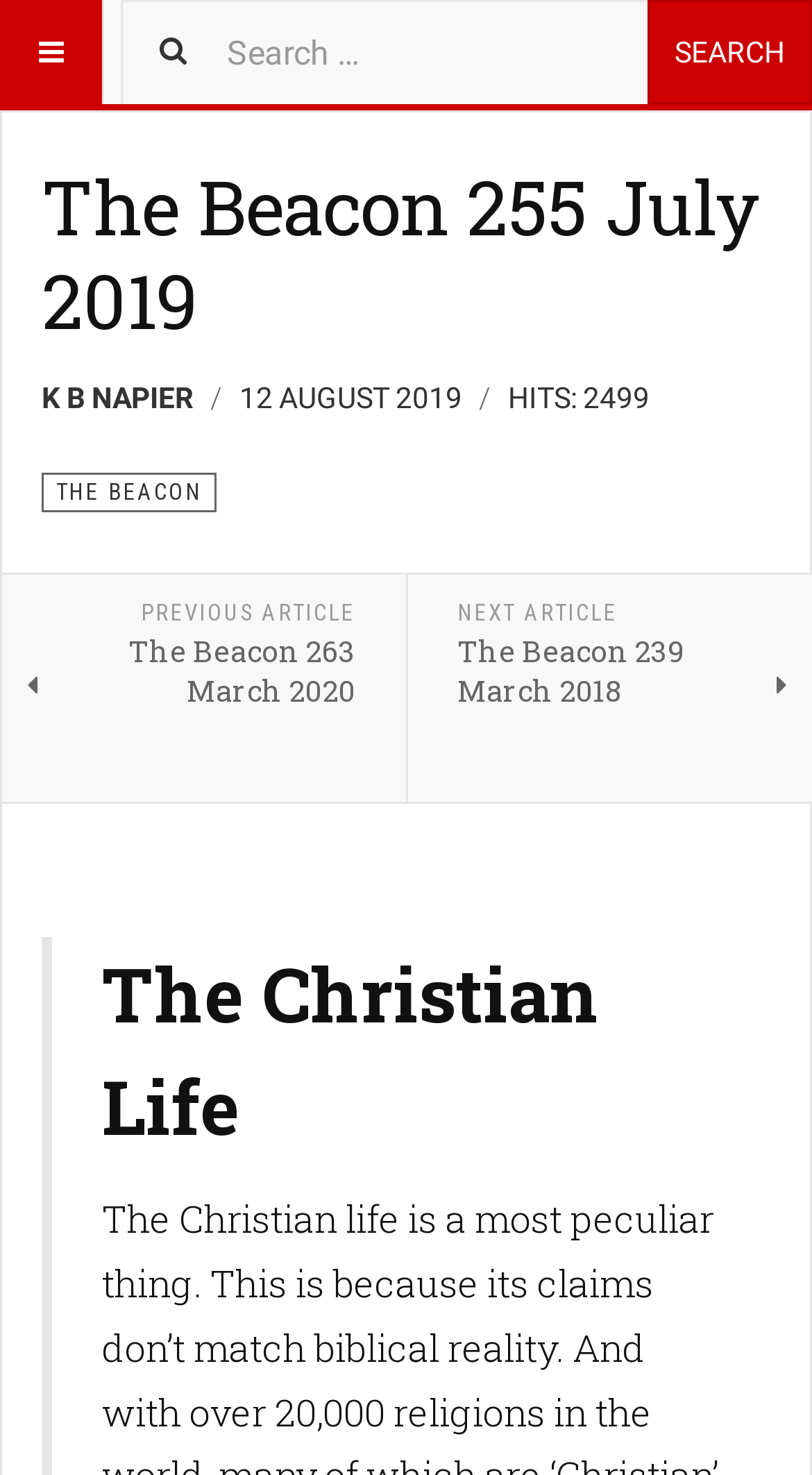Please determine and provide the text content of the webpage's heading.

The Beacon 255 July 2019